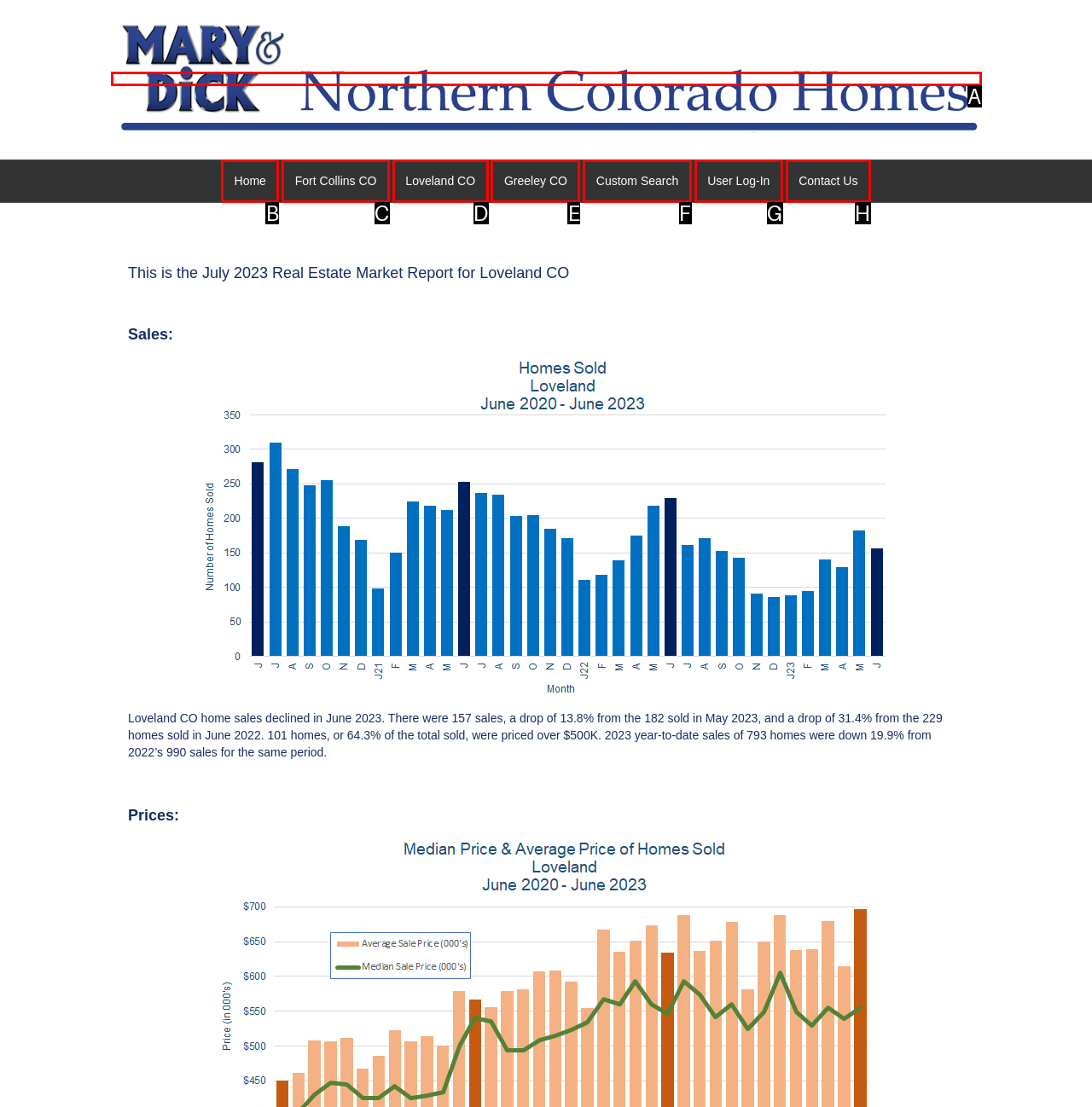Pick the option that corresponds to: Home
Provide the letter of the correct choice.

B